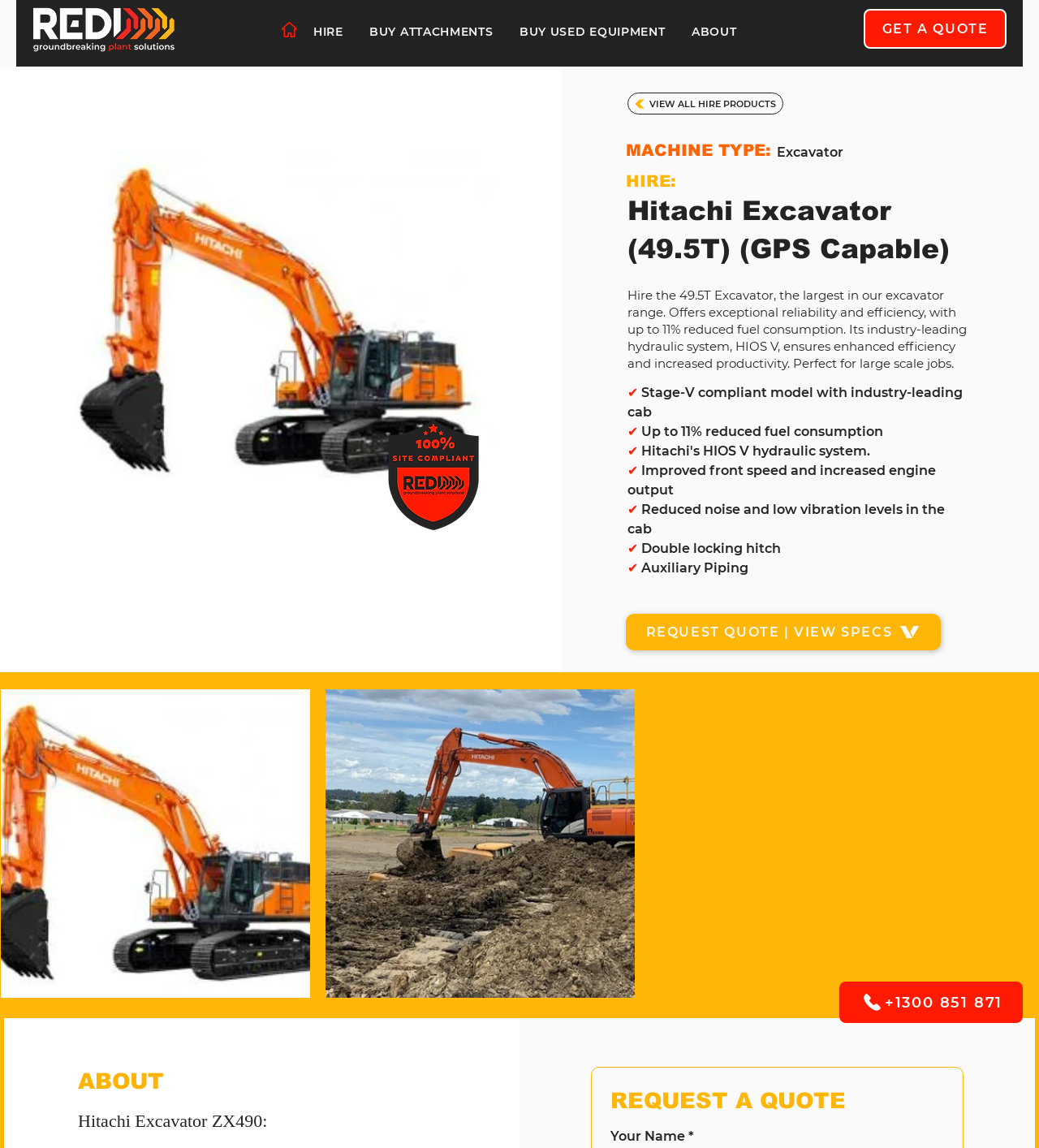Describe the webpage in detail, including text, images, and layout.

This webpage is about hiring a Hitachi Excavator (49.5T) with GPS capabilities. At the top left corner, there is a REDI logo, which is a link to the REDI LOGO Earthmoving Equipment Hire page. Next to the logo, there is a navigation menu with buttons for HIRE, BUY ATTACHMENTS, BUY USED EQUIPMENT, and ABOUT.

Below the navigation menu, there is a prominent call-to-action button to GET A QUOTE. On the right side of the page, there is a main image of the Hitachi Excavator 49.5T. Above the image, there is a link to VIEW ALL HIRE PRODUCTS.

The main content of the page is divided into sections. The first section has headings for MACHINE TYPE and HIRE, with the specific model and its features listed below. There is a brief description of the excavator, highlighting its reliability, efficiency, and industry-leading hydraulic system.

The next section lists the key features of the excavator, including its Stage-V compliance, reduced fuel consumption, improved front speed, and reduced noise and vibration levels. Each feature is accompanied by a checkbox symbol.

Below the features section, there is a link to REQUEST QUOTE | VIEW SPECS. On the left side of the page, there are two buttons, likely for scrolling or navigation purposes.

At the bottom of the page, there are headings for ABOUT and a subheading for the Hitachi Excavator ZX490. There is also a REQUEST A QUOTE section with a form field for the user's name. Finally, there is a phone number link at the bottom right corner of the page.